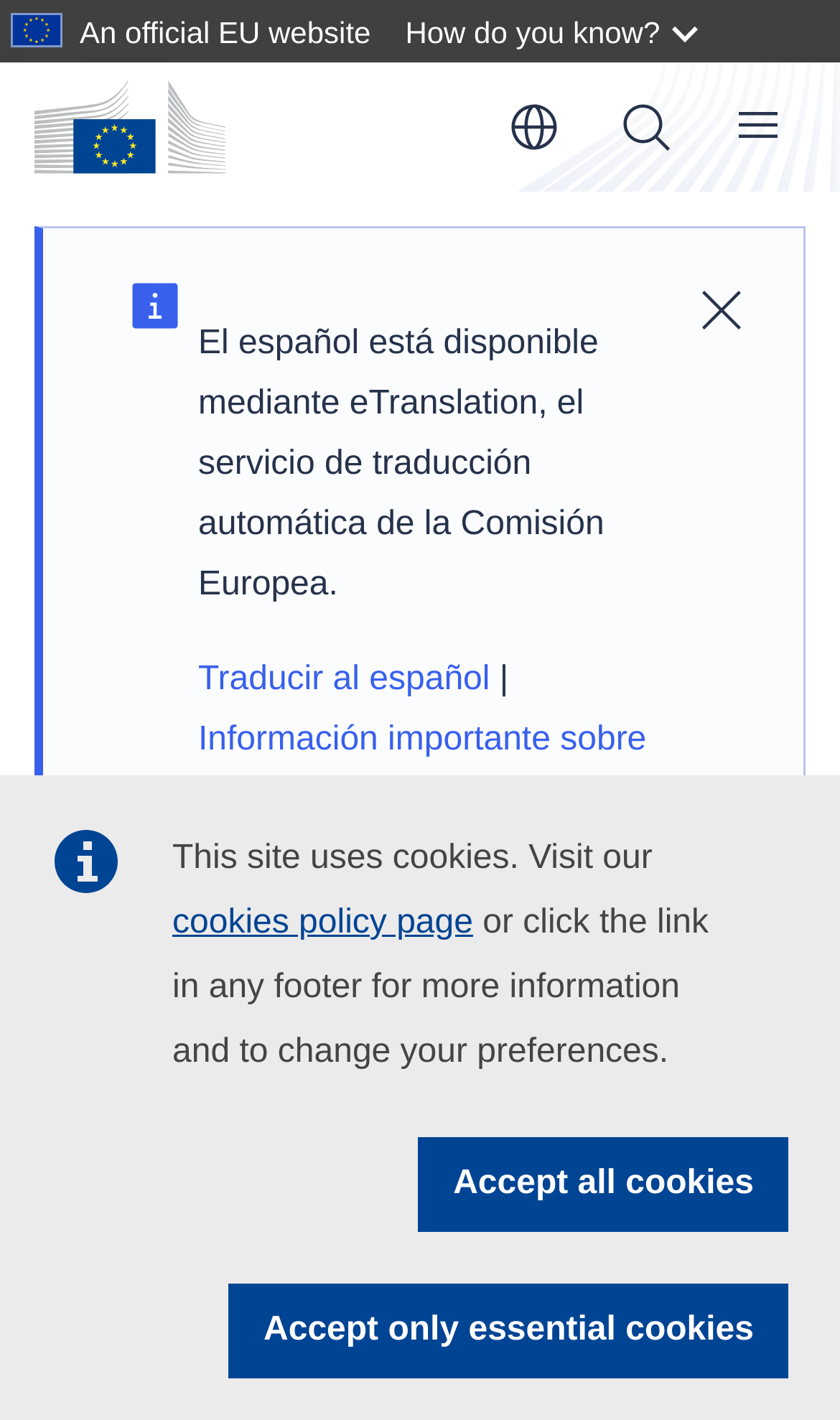What is the alternative language option provided?
Provide a concise answer using a single word or phrase based on the image.

Spanish